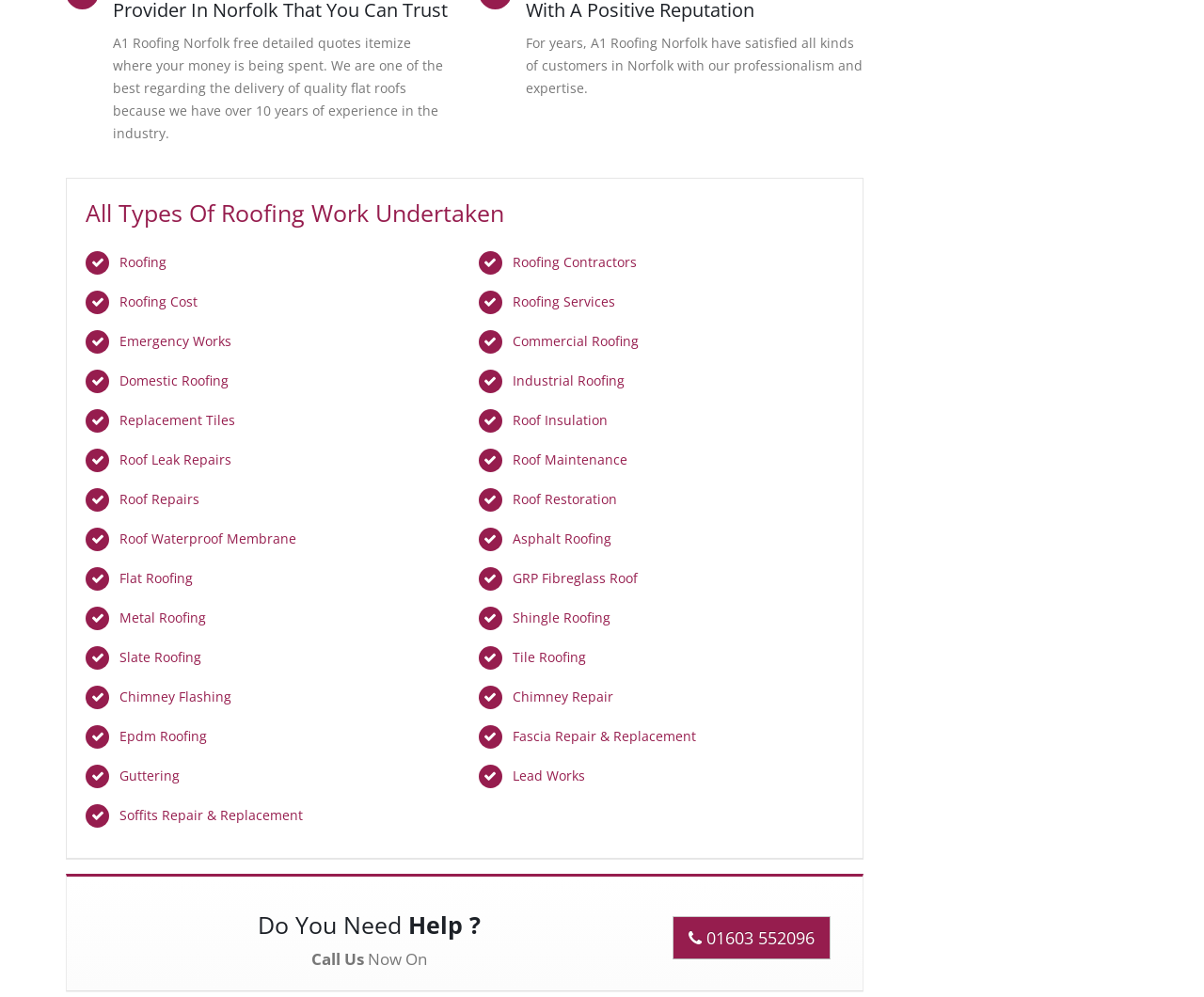What is the purpose of the 'Do You Need Help?' section?
Look at the image and answer with only one word or phrase.

To provide contact information